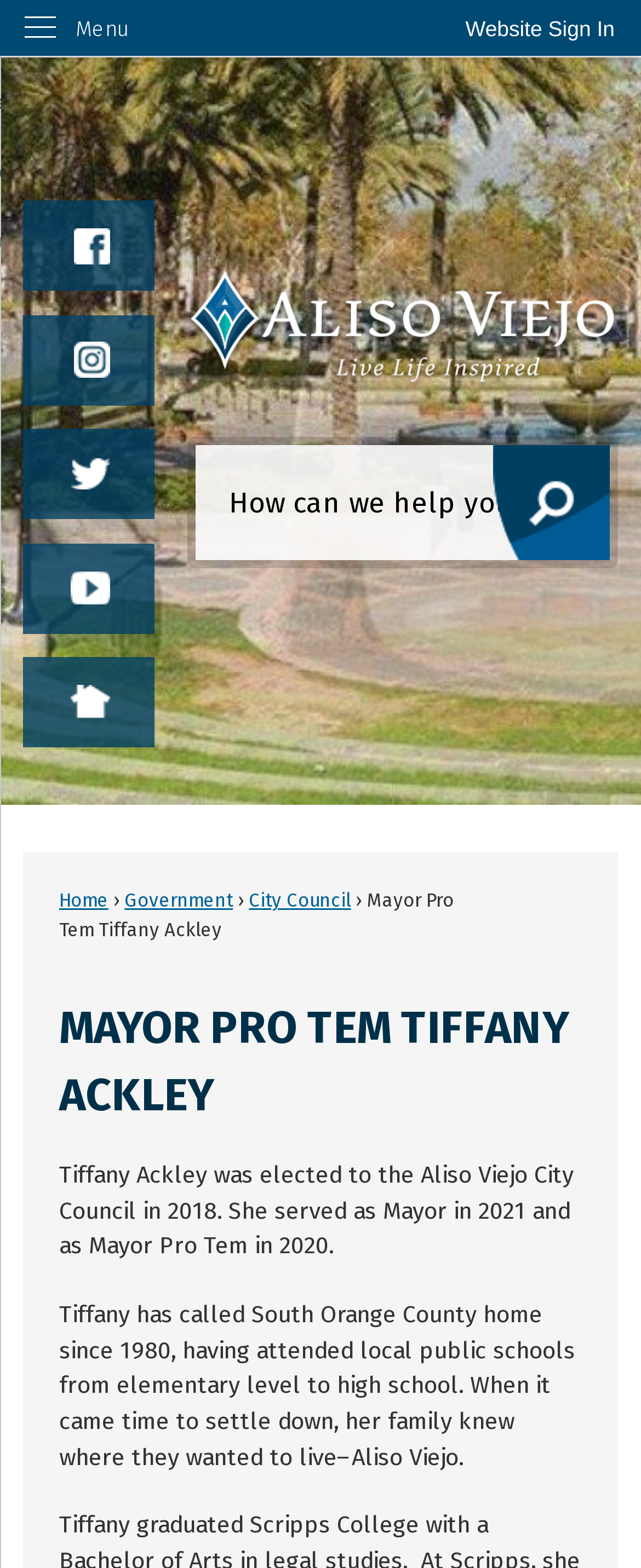Locate the bounding box coordinates of the element that needs to be clicked to carry out the instruction: "Go to the homepage". The coordinates should be given as four float numbers ranging from 0 to 1, i.e., [left, top, right, bottom].

[0.293, 0.172, 0.963, 0.249]